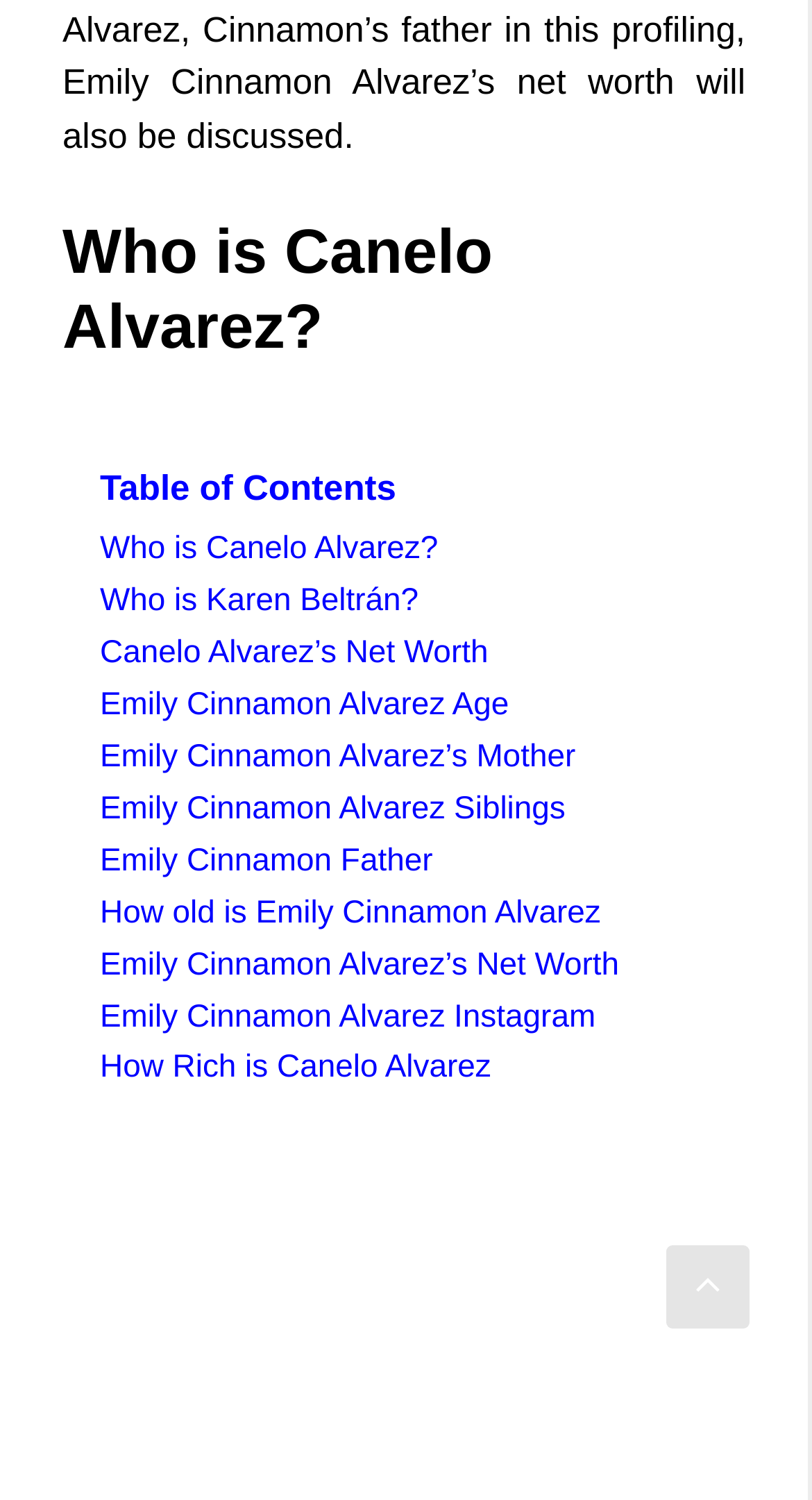Given the description of a UI element: "How Rich is Canelo Alvarez", identify the bounding box coordinates of the matching element in the webpage screenshot.

[0.123, 0.7, 0.605, 0.724]